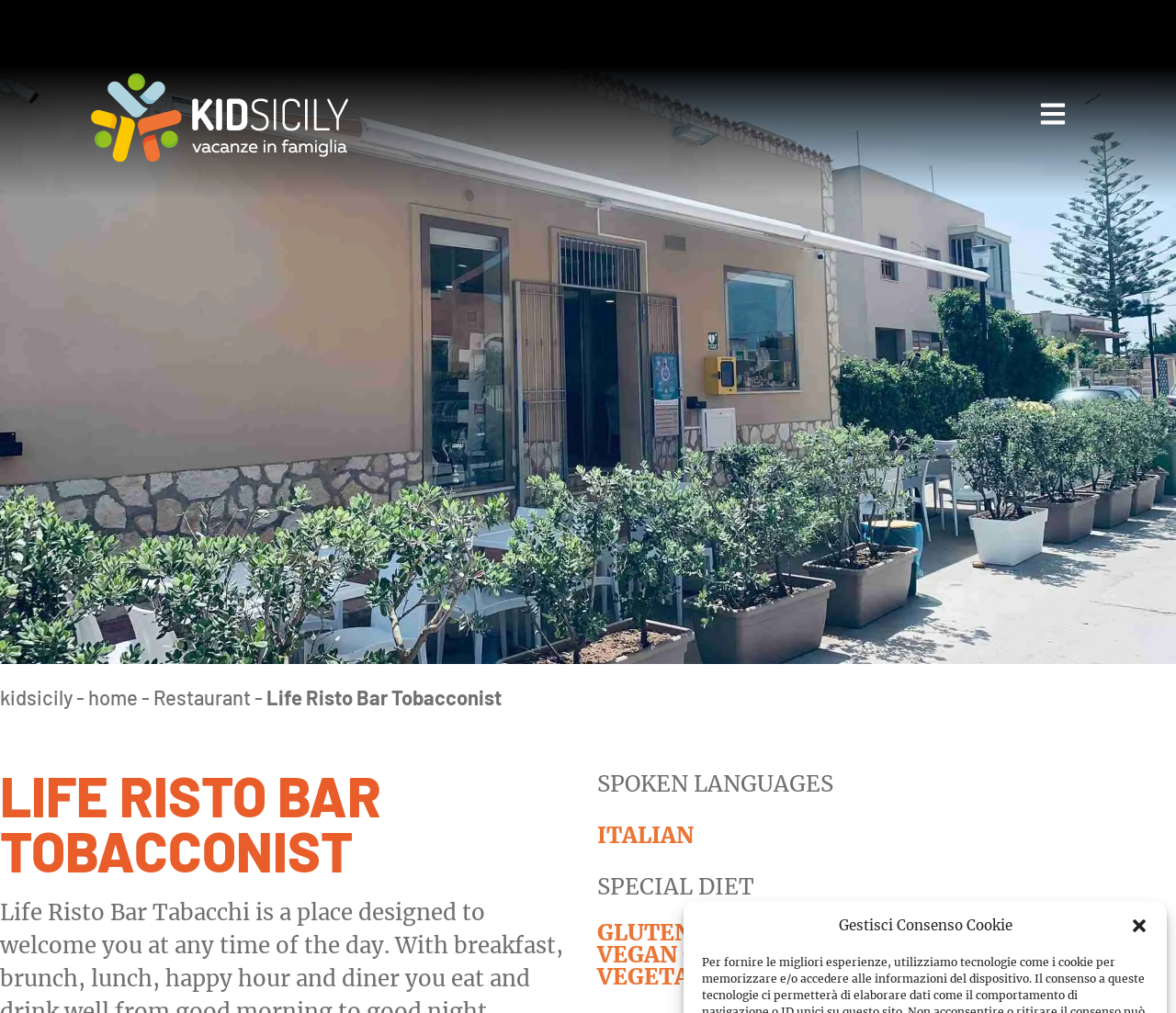Provide the bounding box coordinates of the section that needs to be clicked to accomplish the following instruction: "Explore 'Destinations' in Sicily."

[0.016, 0.377, 0.374, 0.413]